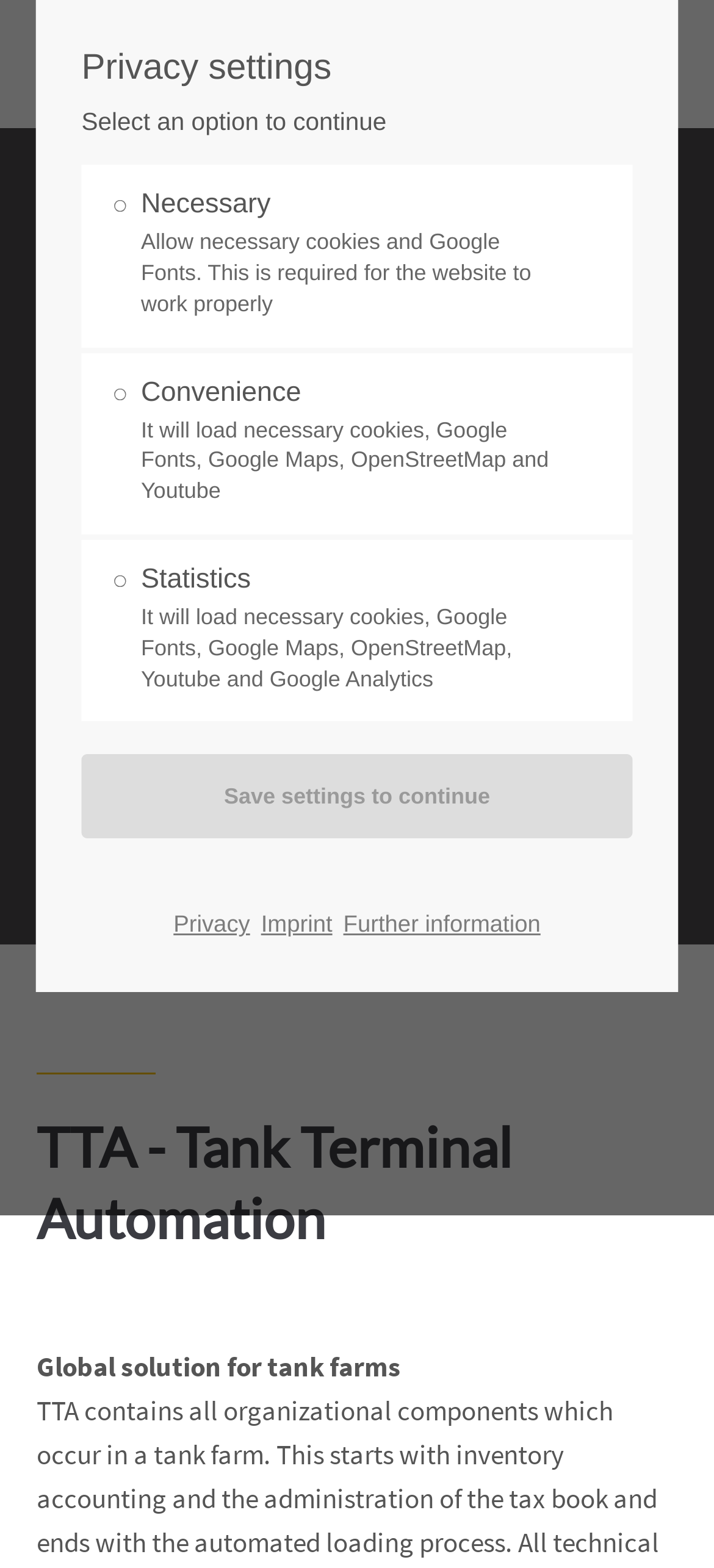Determine the bounding box coordinates of the clickable region to carry out the instruction: "Click the 'Save settings to continue' button".

[0.114, 0.481, 0.886, 0.535]